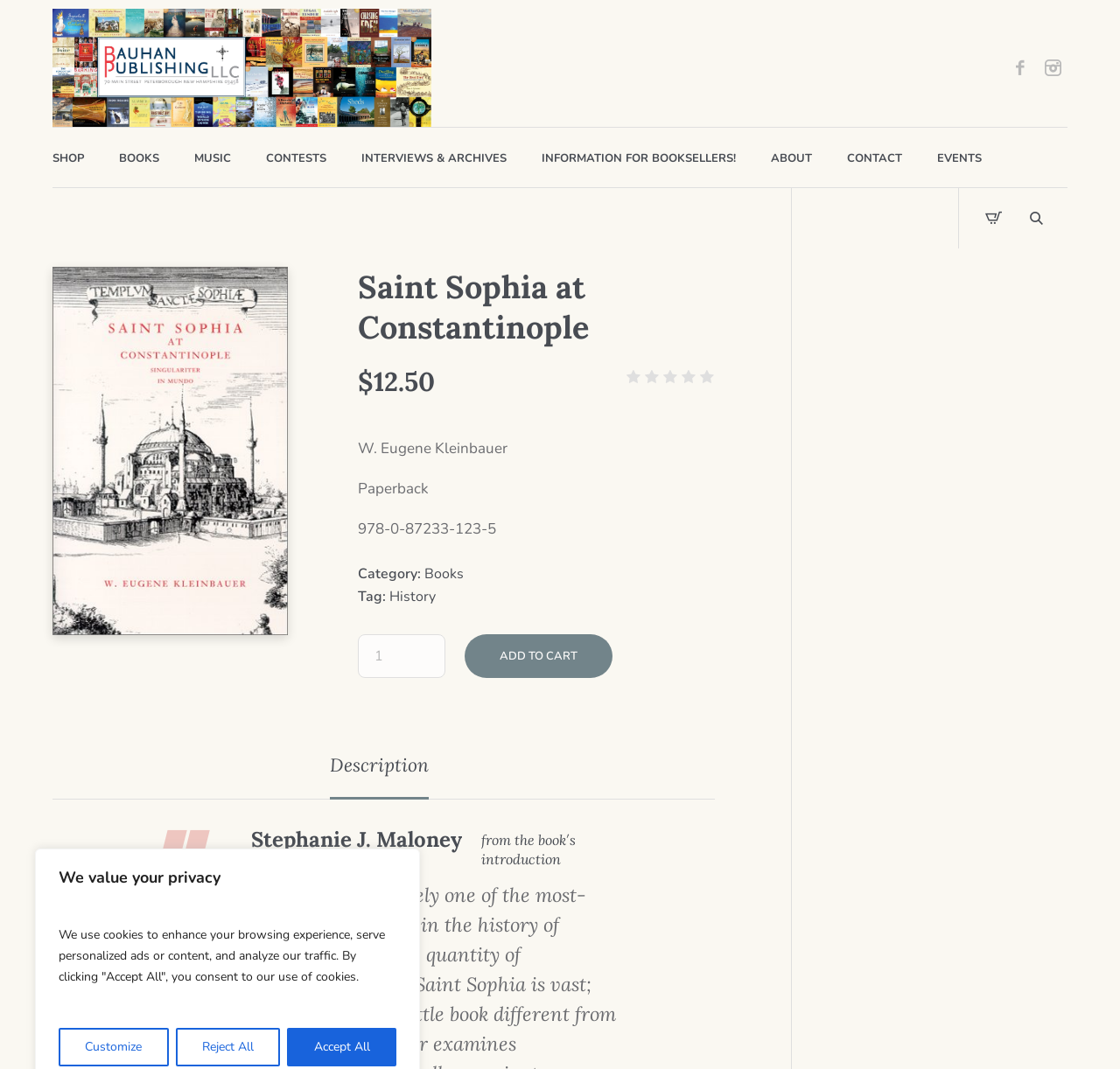Indicate the bounding box coordinates of the element that needs to be clicked to satisfy the following instruction: "Click the SHOP link". The coordinates should be four float numbers between 0 and 1, i.e., [left, top, right, bottom].

[0.047, 0.14, 0.075, 0.156]